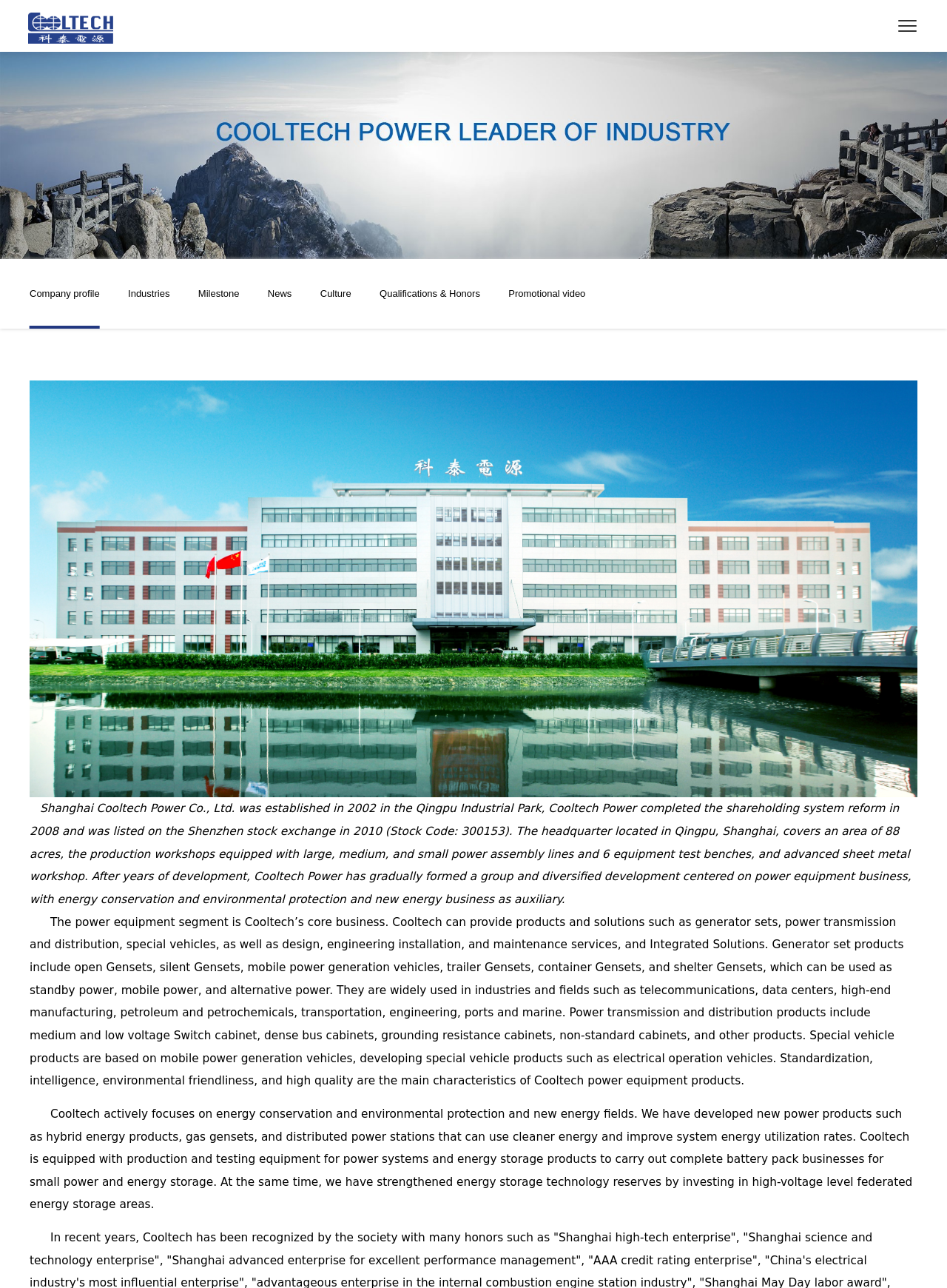Please determine the bounding box coordinates of the element to click on in order to accomplish the following task: "Click the company profile link". Ensure the coordinates are four float numbers ranging from 0 to 1, i.e., [left, top, right, bottom].

[0.031, 0.201, 0.105, 0.255]